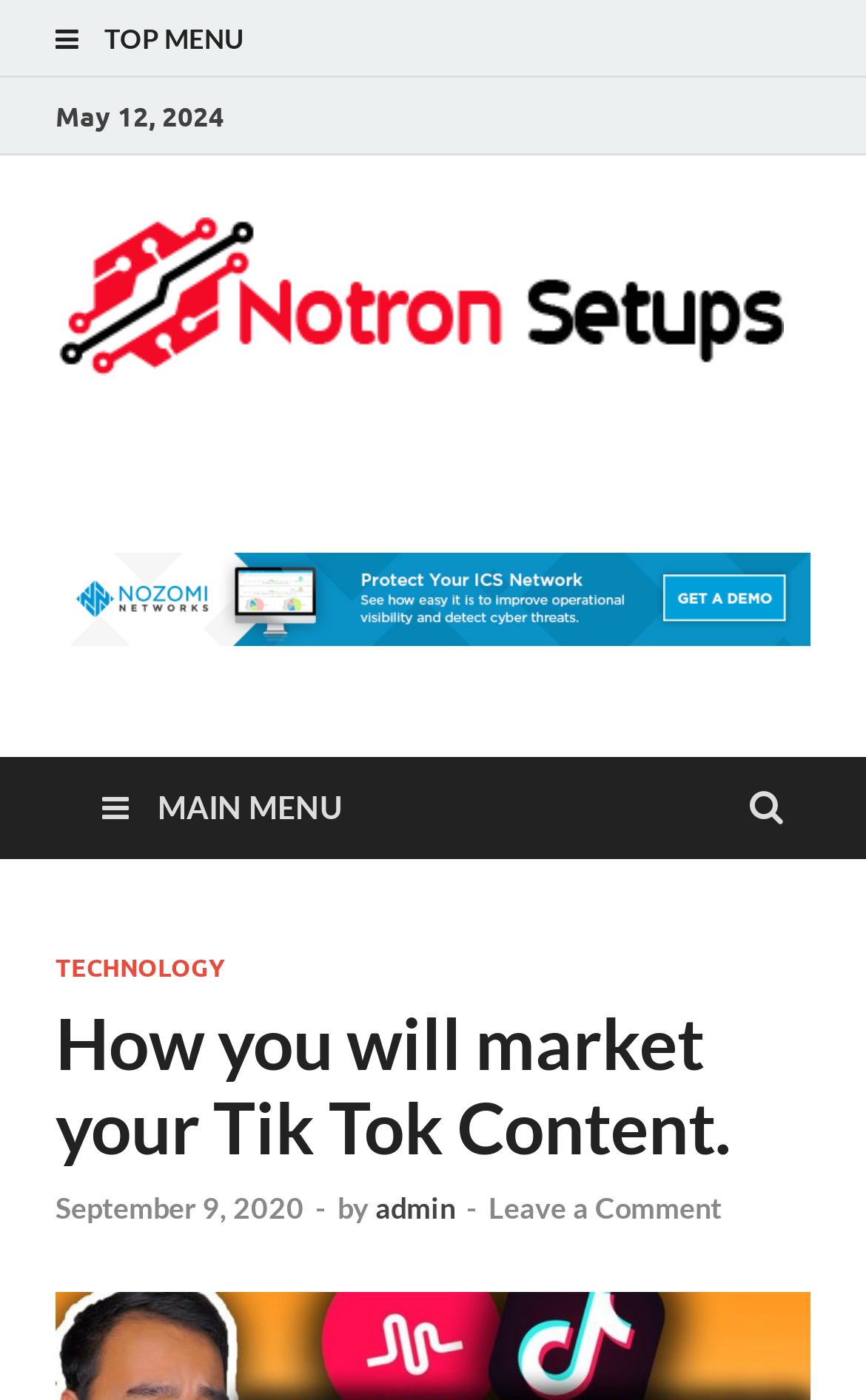Give a one-word or short phrase answer to the question: 
Who is the author of the article?

admin